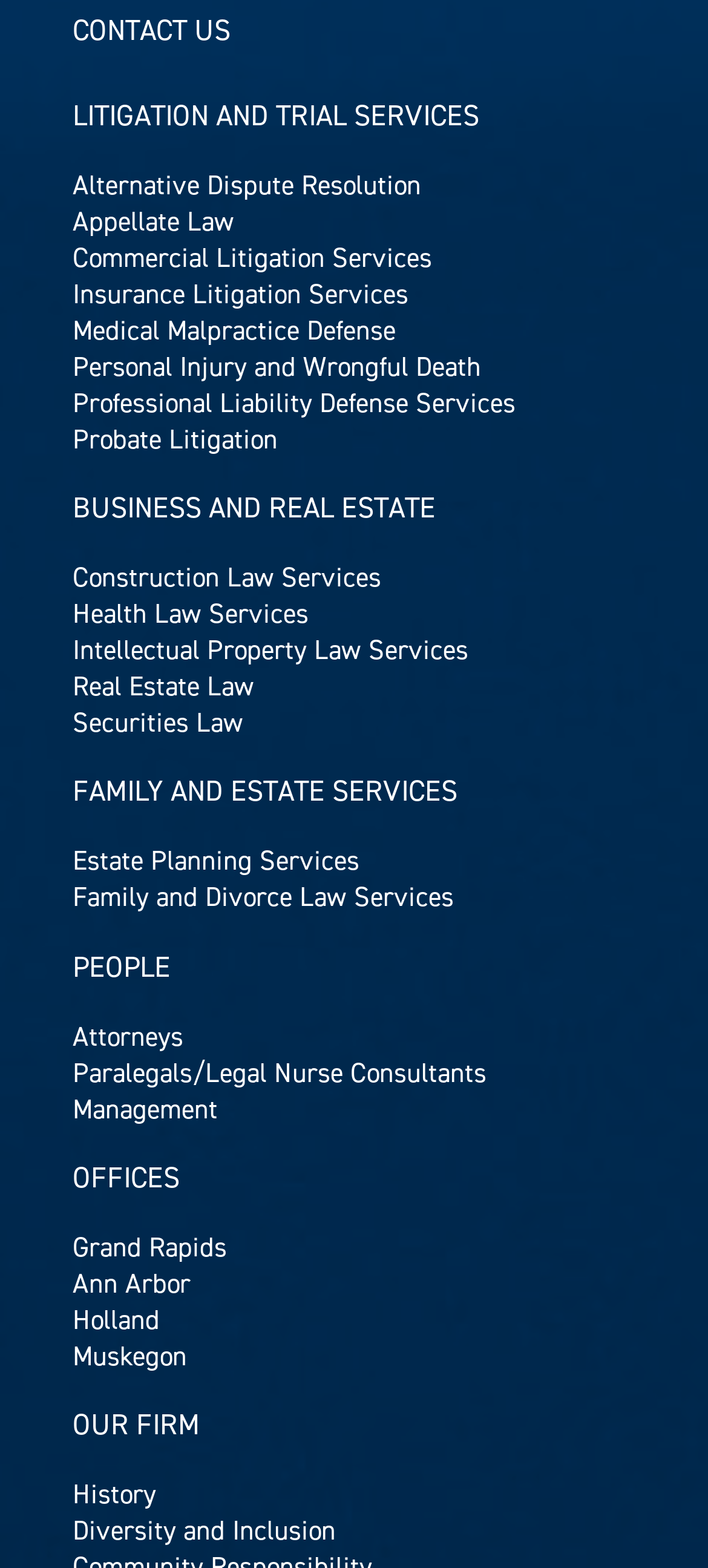Please provide a brief answer to the following inquiry using a single word or phrase:
How many categories of services are listed?

4